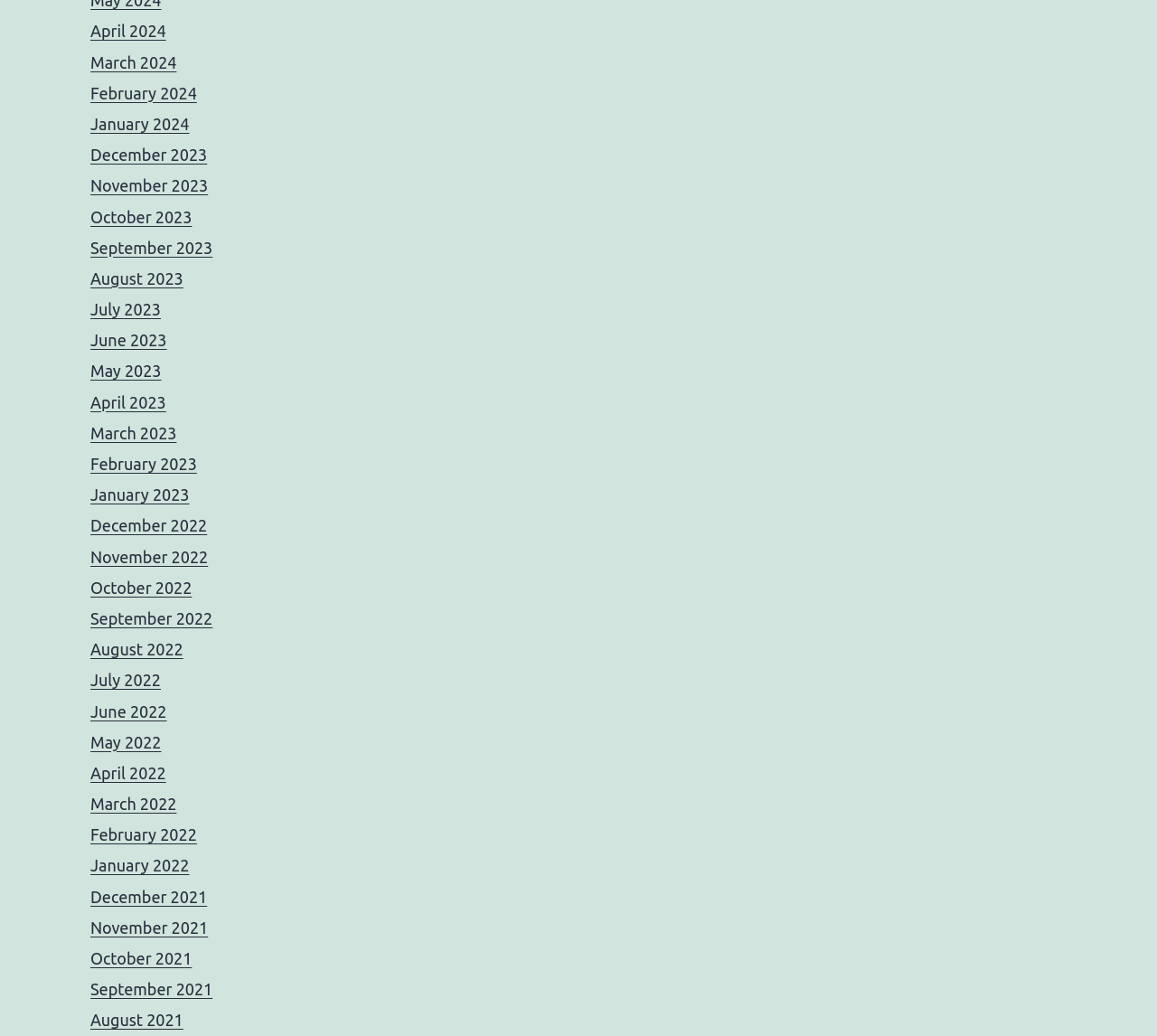What is the most recent month listed?
Using the information presented in the image, please offer a detailed response to the question.

By examining the list of links, I can see that the most recent month listed is April 2024, which is the first link in the list.